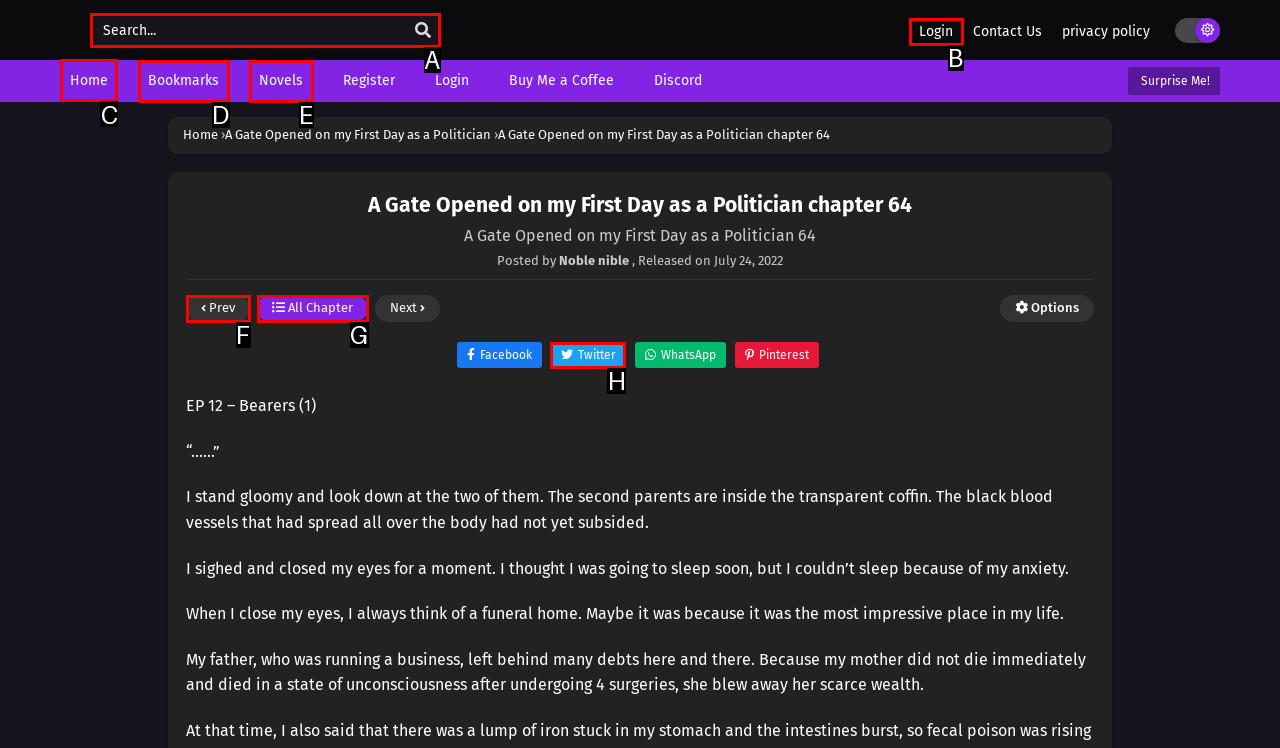Choose the HTML element that should be clicked to accomplish the task: Go to the home page. Answer with the letter of the chosen option.

C